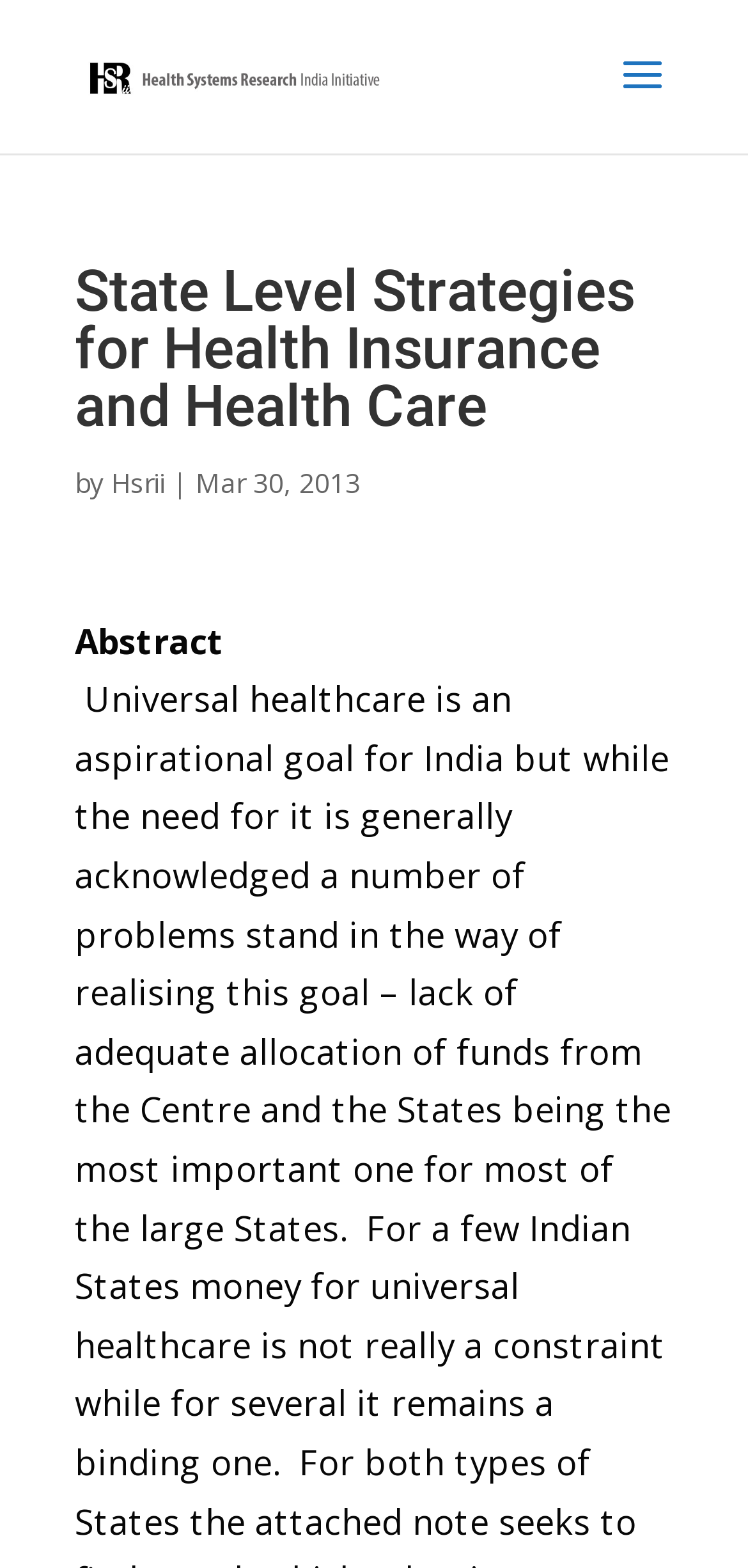Given the description of the UI element: "alt="HSRII"", predict the bounding box coordinates in the form of [left, top, right, bottom], with each value being a float between 0 and 1.

[0.113, 0.032, 0.513, 0.061]